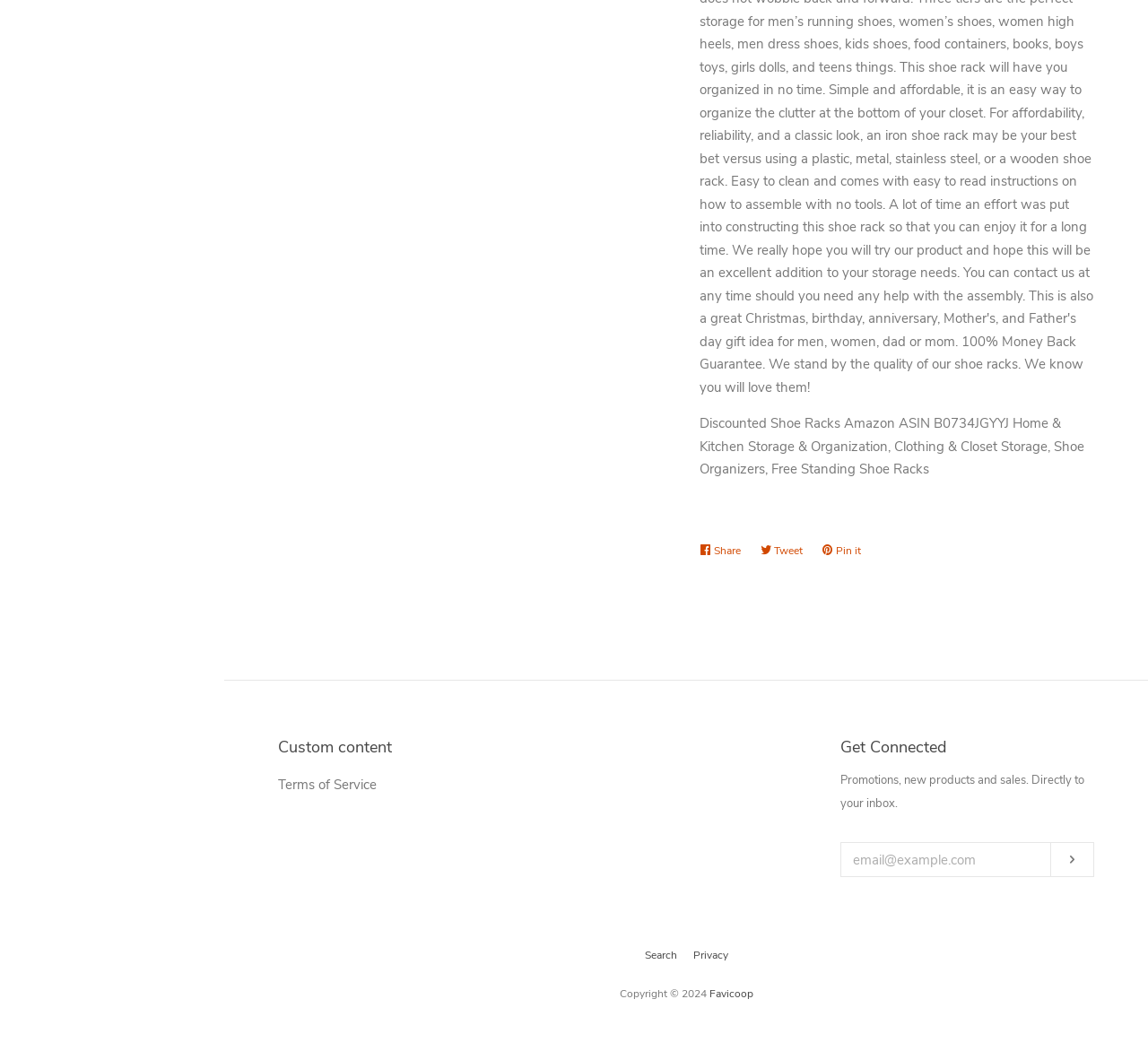Refer to the image and provide an in-depth answer to the question:
What is the copyright year?

The copyright year can be determined by looking at the StaticText element with the text 'Copyright © 2024'. This element provides information about the copyright, including the year, which is 2024.